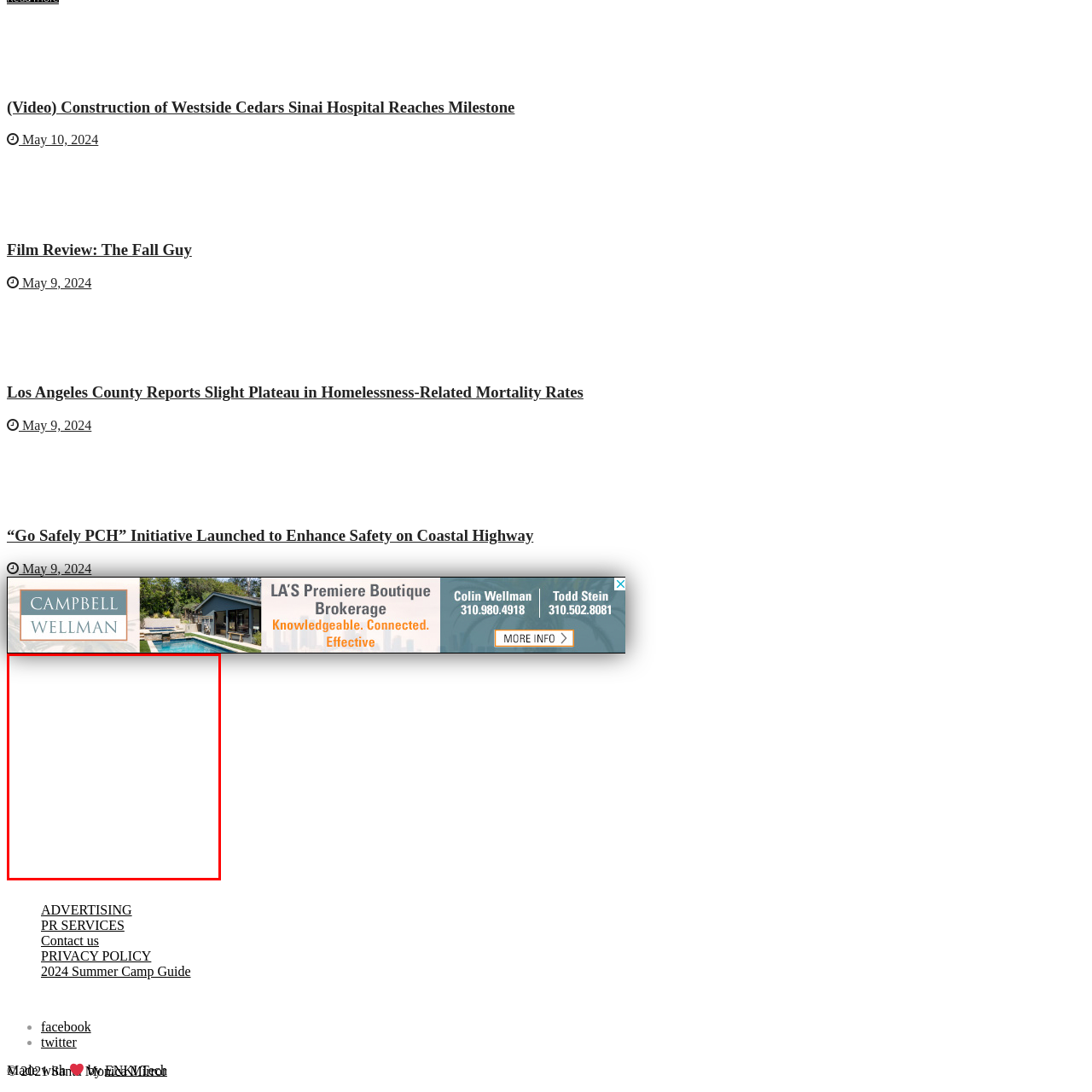Focus on the section marked by the red bounding box and reply with a single word or phrase: Where is the image likely to appear on the webpage?

Content information area